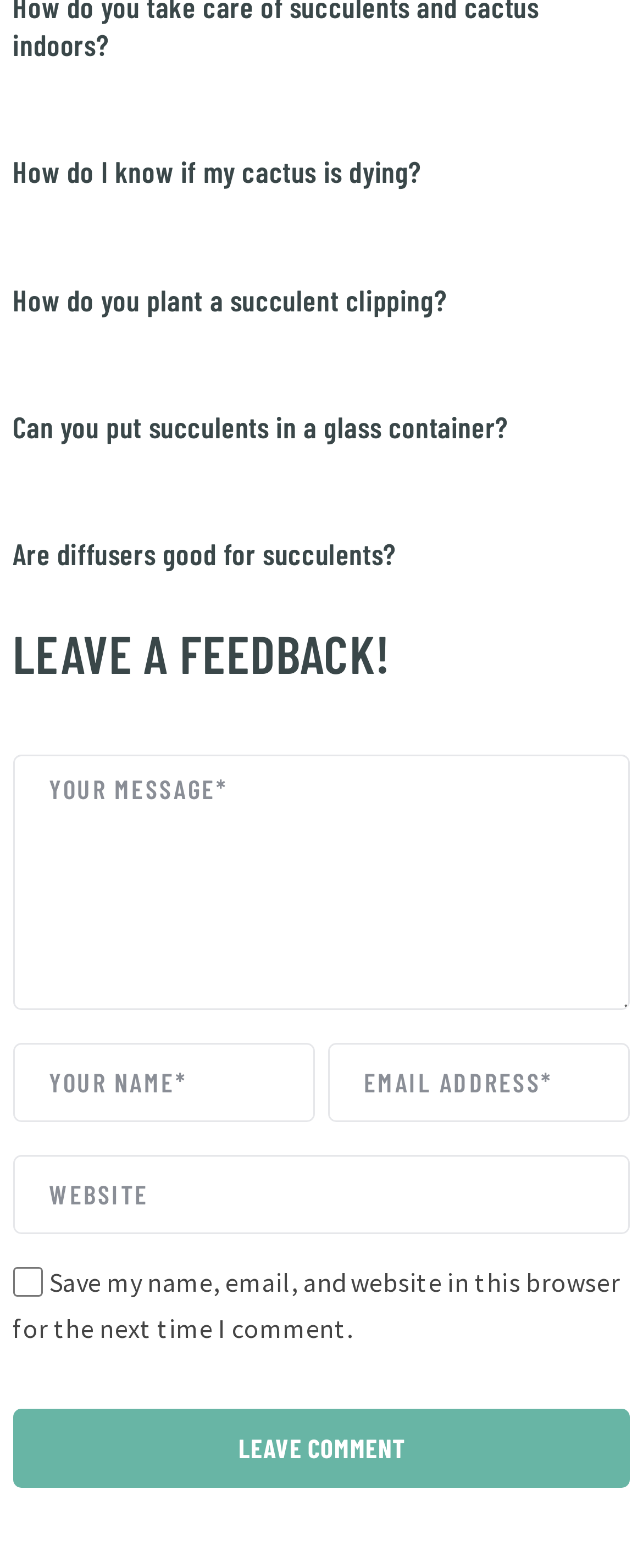What is the purpose of the checkbox?
Refer to the image and give a detailed answer to the question.

The checkbox is labeled 'Save my name, email, and website in this browser for the next time I comment.' which suggests that its purpose is to save the user's comment information for future use.